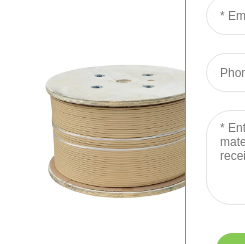In which industries is this type of wire often employed?
Using the image, answer in one word or phrase.

Electronics, automotive, and electrical engineering